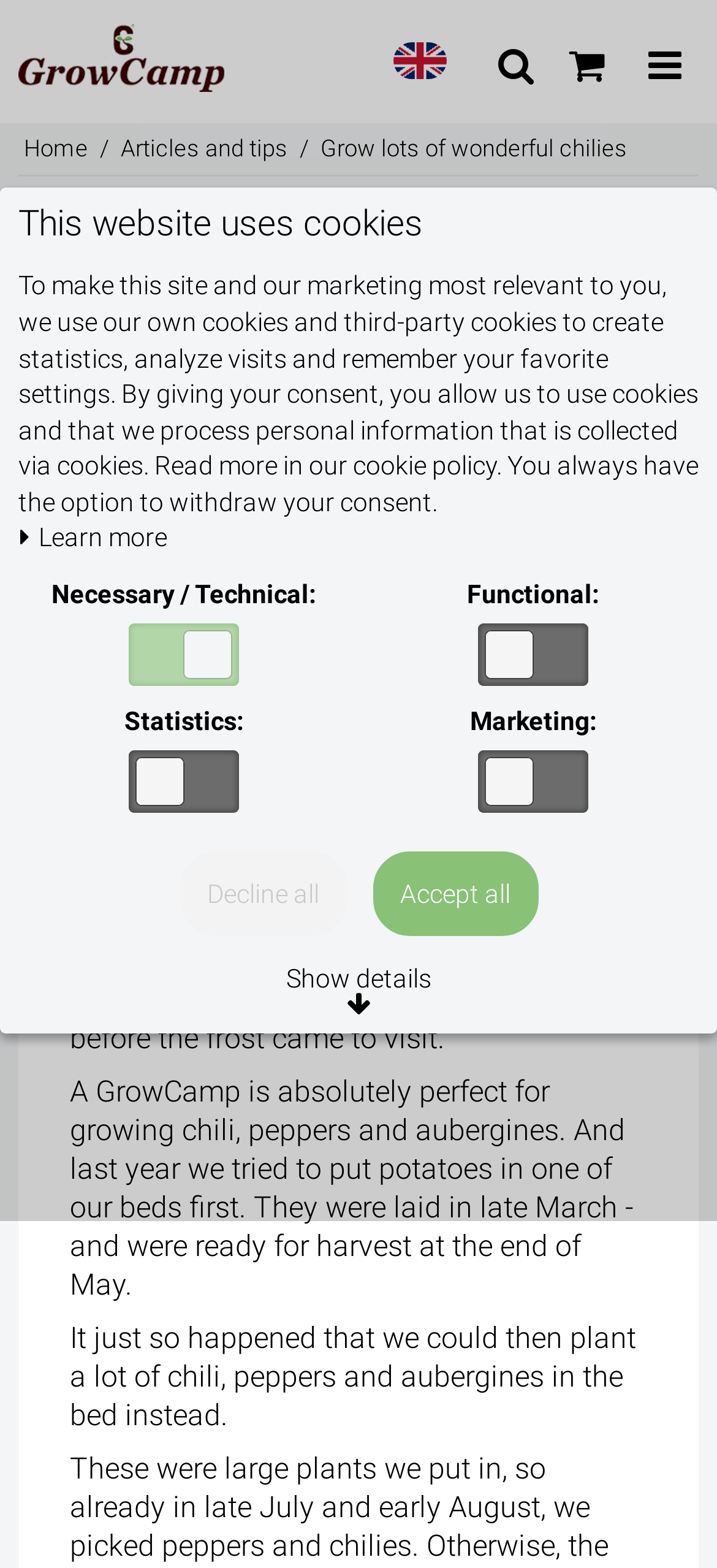Based on the visual content of the image, answer the question thoroughly: What is the benefit of using a GrowCamp for growing potatoes?

The webpage mentions that potatoes were laid in late March and were ready for harvest at the end of May, suggesting that using a GrowCamp can result in a quick harvest of potatoes.